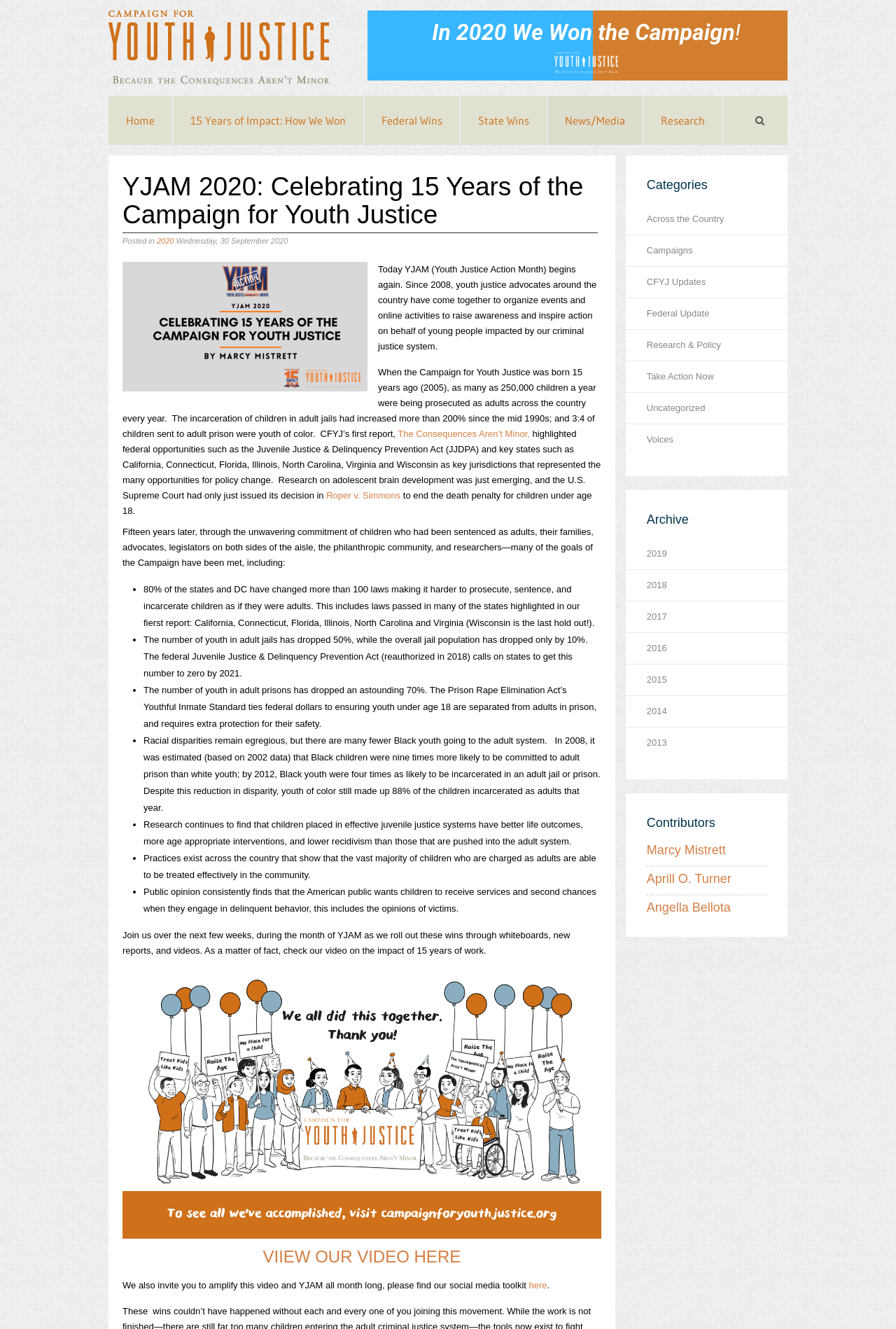Please find the bounding box for the UI element described by: "Roper v. Simmons".

[0.364, 0.369, 0.447, 0.377]